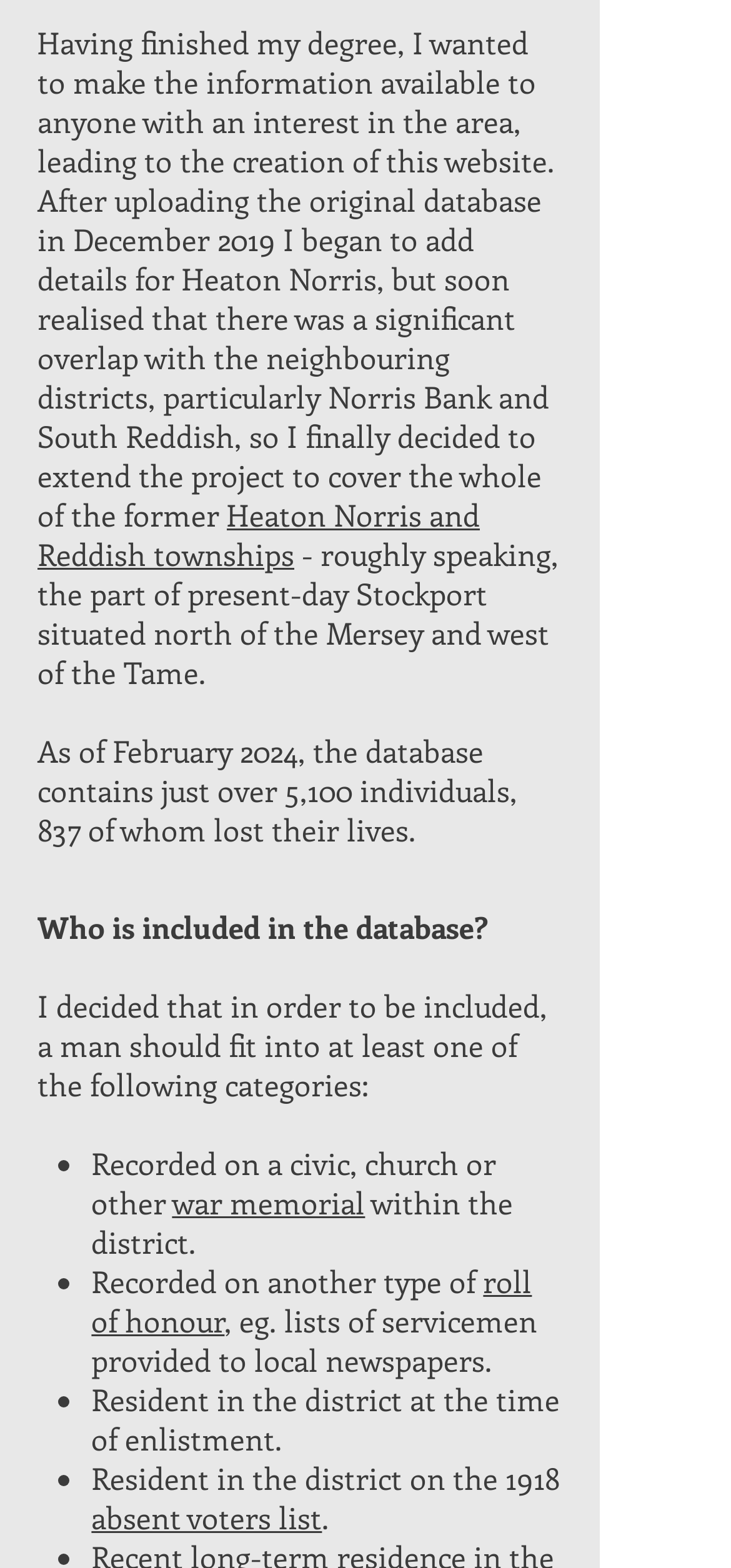Give a one-word or short phrase answer to this question: 
What is a criterion for inclusion in the database?

Recorded on a war memorial